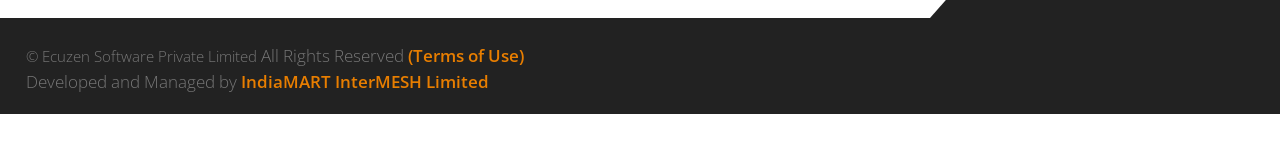Based on what you see in the screenshot, provide a thorough answer to this question: What is the copyright holder of the website?

The copyright information is provided at the bottom of the webpage, which states '© Ecuzen Software Private Limited', indicating that Ecuzen Software Private Limited is the copyright holder of the website.